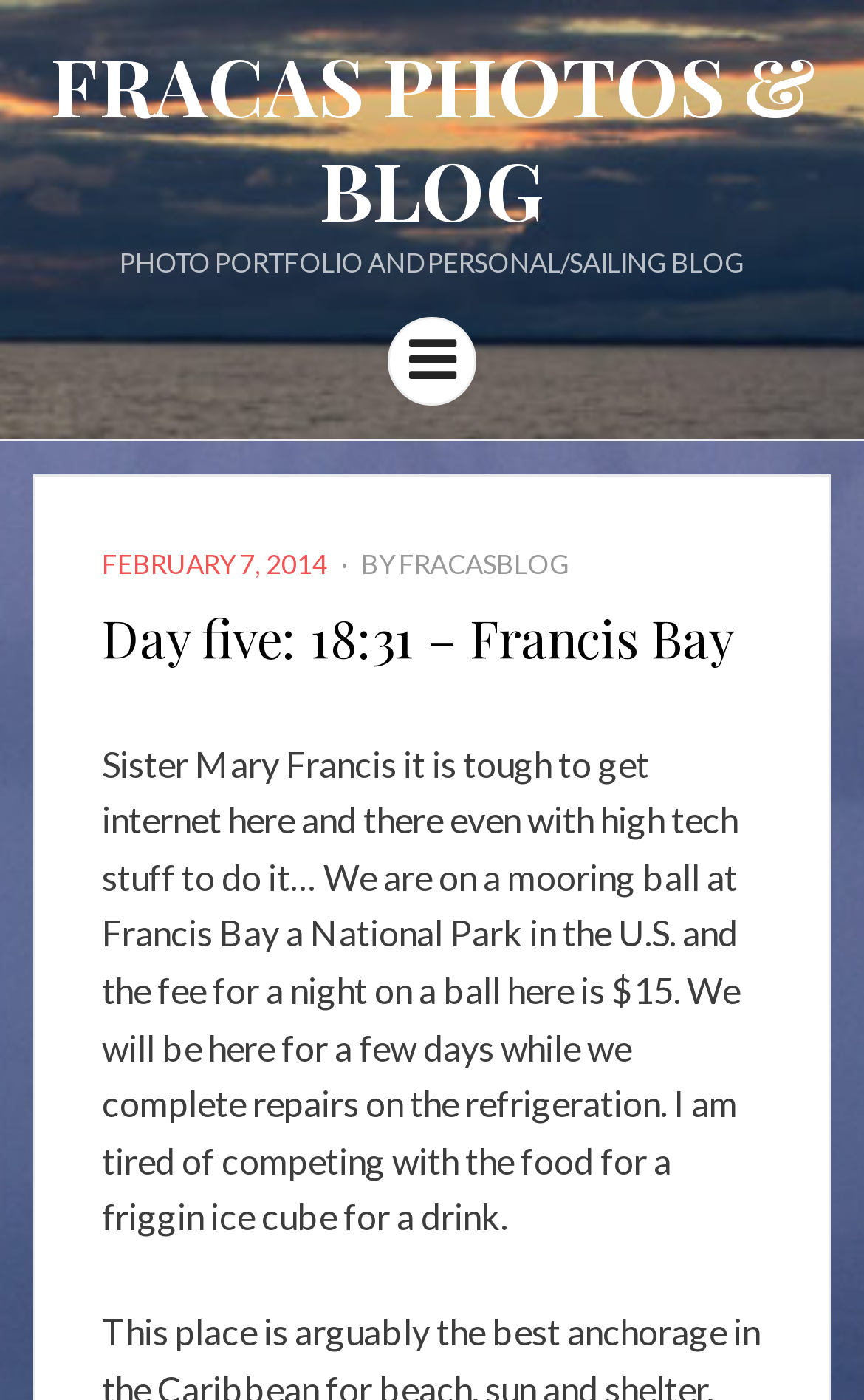Who is the author of the blog post?
Using the image, respond with a single word or phrase.

Sister Mary Francis